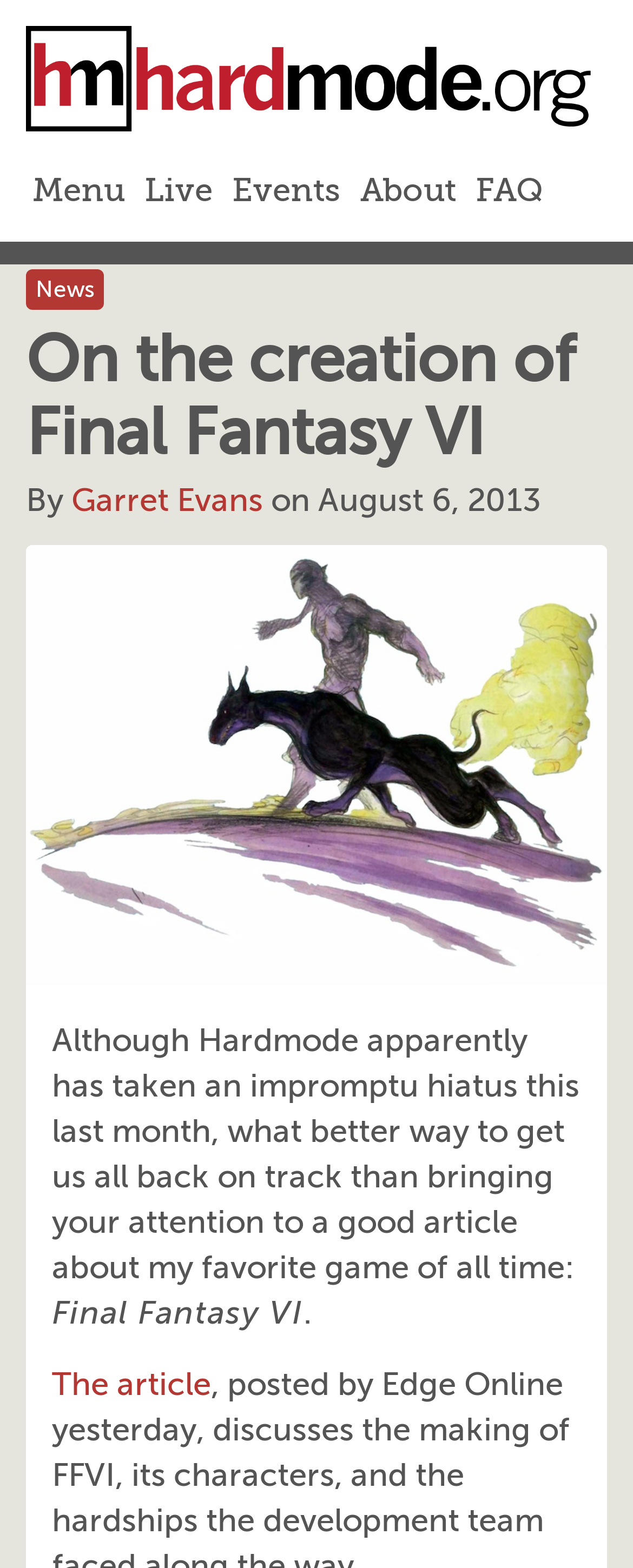Who wrote the article?
Examine the image closely and answer the question with as much detail as possible.

I found the author's name by looking at the text next to 'By', which is 'Garret Evans', so the author of the article is Garret Evans.